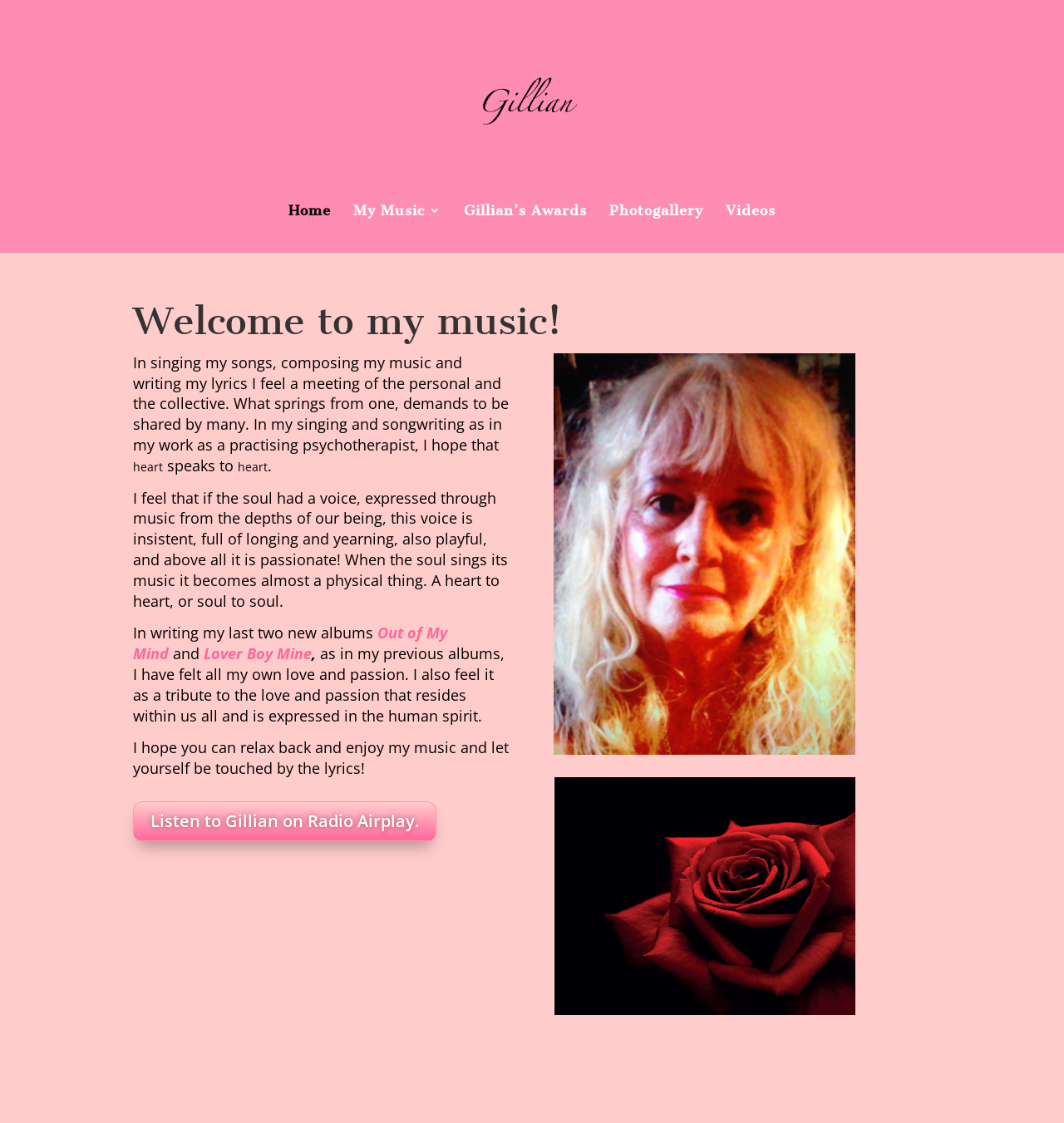Determine the bounding box coordinates of the clickable region to execute the instruction: "View Gillian's music albums". The coordinates should be four float numbers between 0 and 1, denoted as [left, top, right, bottom].

[0.125, 0.555, 0.42, 0.591]